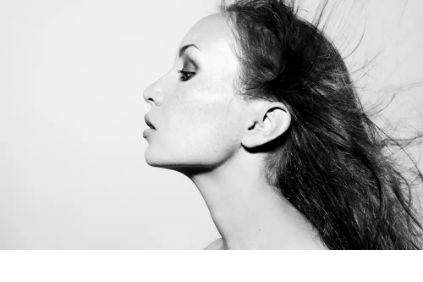Answer briefly with one word or phrase:
Is the image in color or black and white?

Black and white